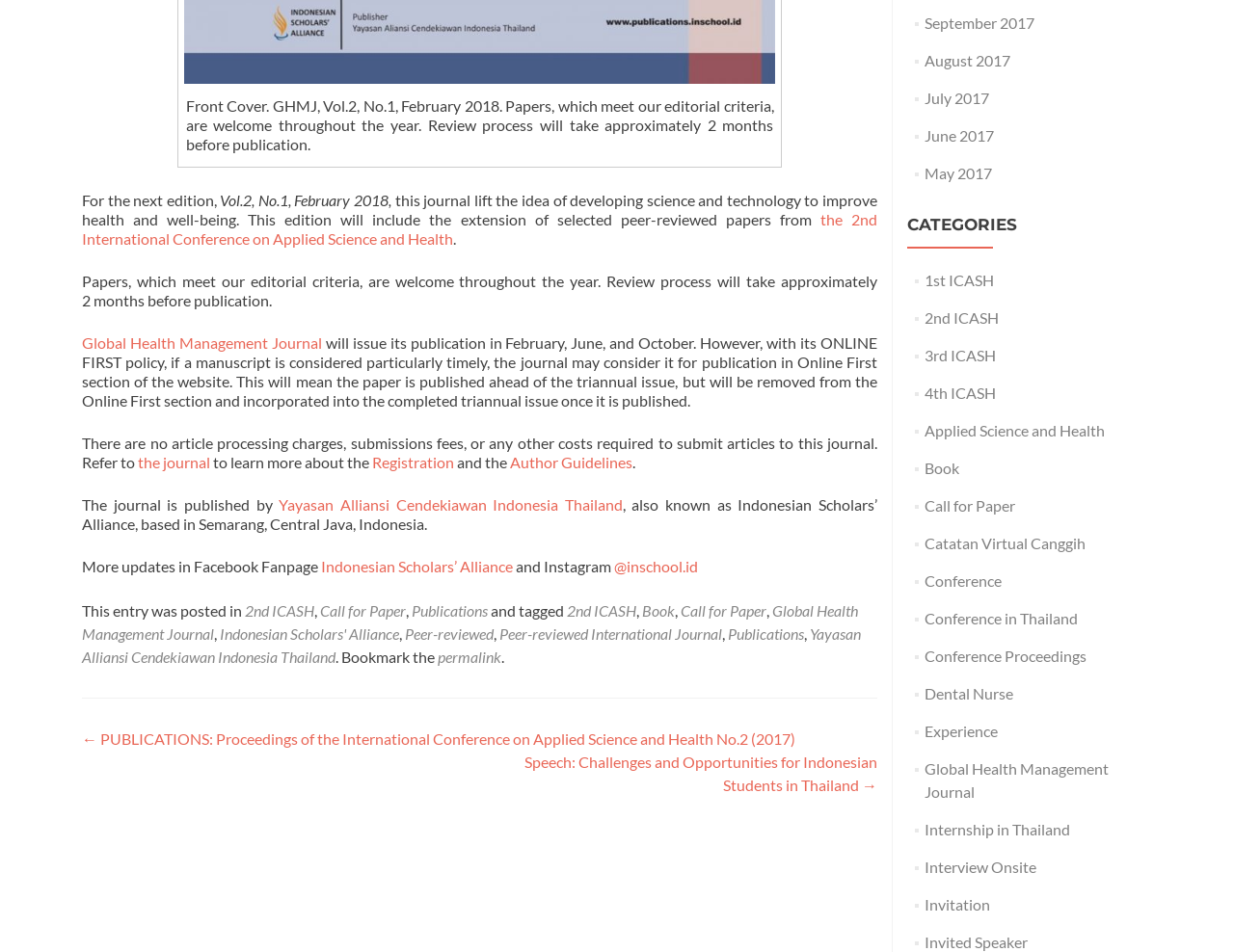Are there any article processing charges or submission fees?
Based on the screenshot, answer the question with a single word or phrase.

No